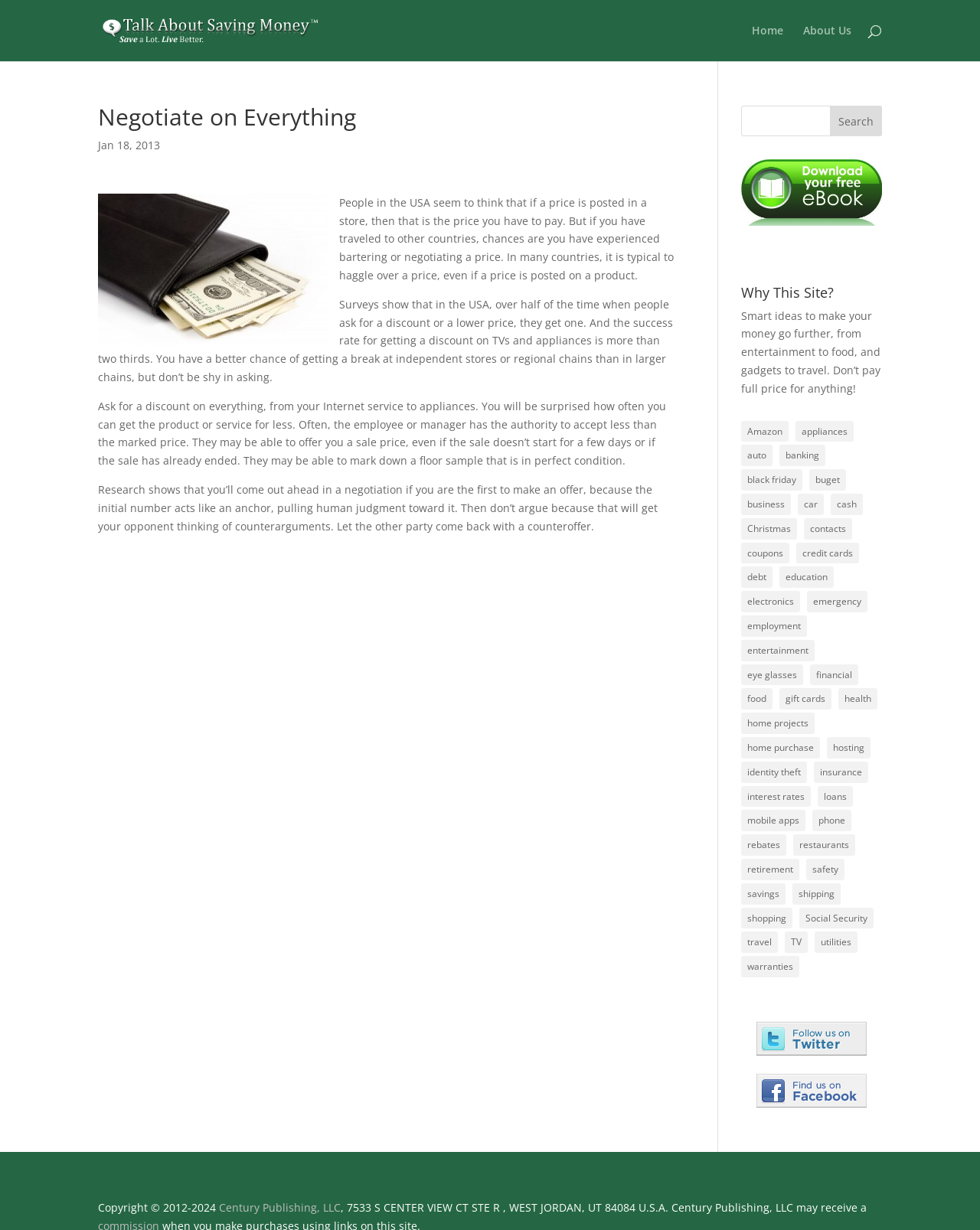Summarize the webpage comprehensively, mentioning all visible components.

The webpage is titled "Negotiate on Everything | Talk About Saving Money™" and has a prominent link with the same title at the top left corner. To the right of this link, there is a search bar. Below the search bar, there is an article with a heading "Negotiate on Everything" and a brief introduction to the concept of negotiating prices. The article is accompanied by an image of a money wallet.

The article is divided into several paragraphs, each discussing the benefits of negotiating prices, including the success rate of getting discounts and the importance of making an initial offer. The text is informative and provides tips on how to negotiate effectively.

On the right side of the webpage, there is a section with a heading "Why This Site?" and a brief description of the website's purpose. Below this section, there is a list of links categorized by topics such as Amazon, appliances, auto, banking, and more. Each topic has a number of items associated with it, ranging from 1 to 60.

At the bottom of the webpage, there are links to the website's social media profiles on Twitter and Facebook, as well as a copyright notice and contact information for Century Publishing, LLC.